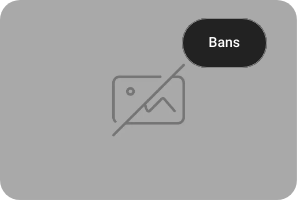What country is the article about?
Using the image as a reference, answer with just one word or a short phrase.

Kazakhstan